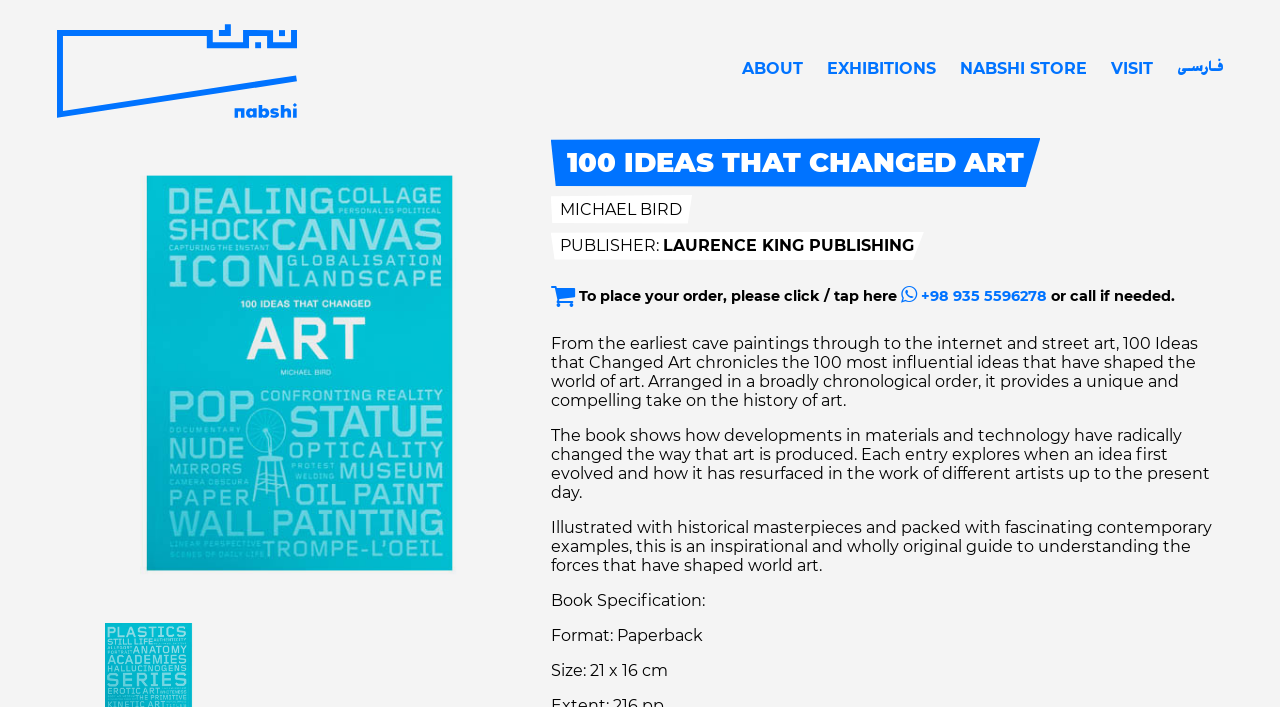Use a single word or phrase to answer the question:
What is the format of the book?

Paperback